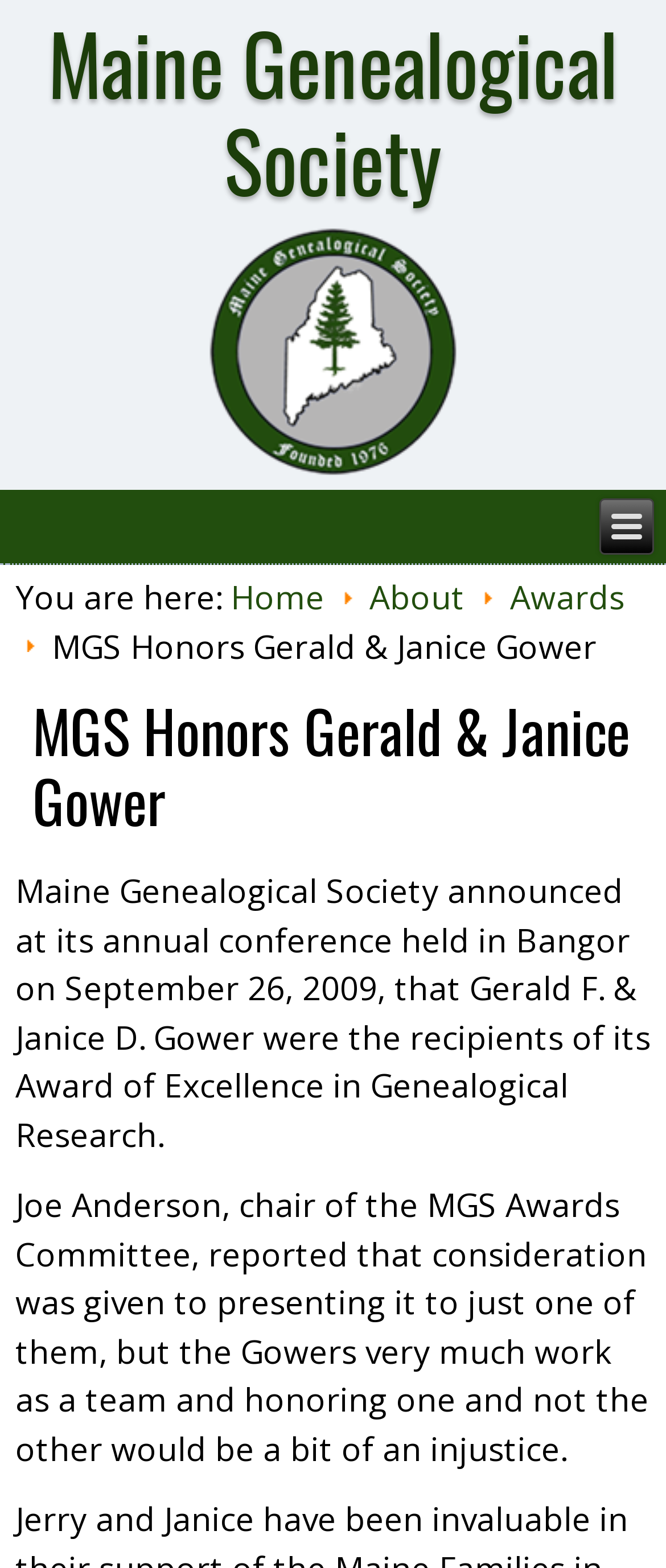Determine the main heading of the webpage and generate its text.

Maine Genealogical Society